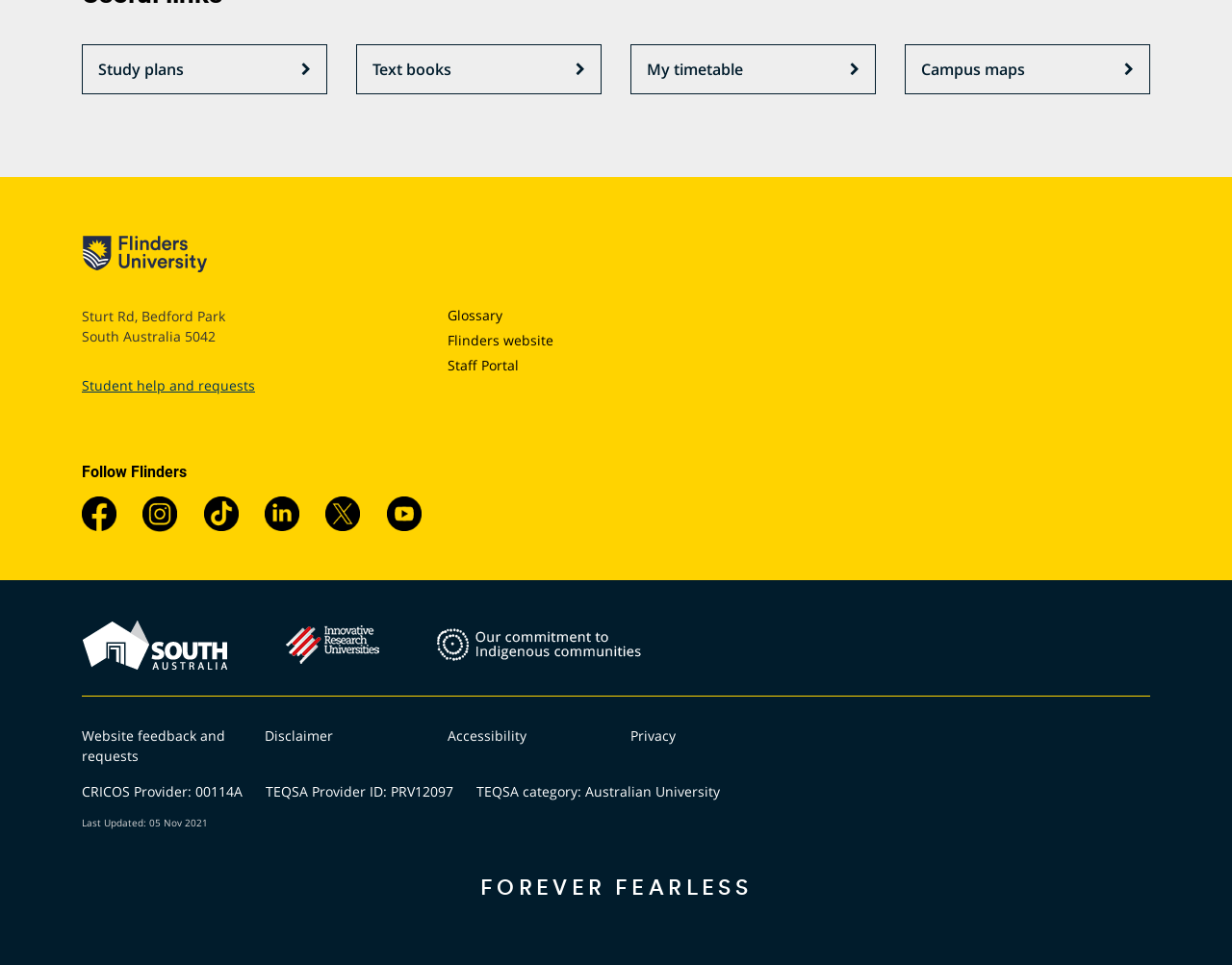Reply to the question with a single word or phrase:
What is the last updated date of the website?

05 Nov 2021